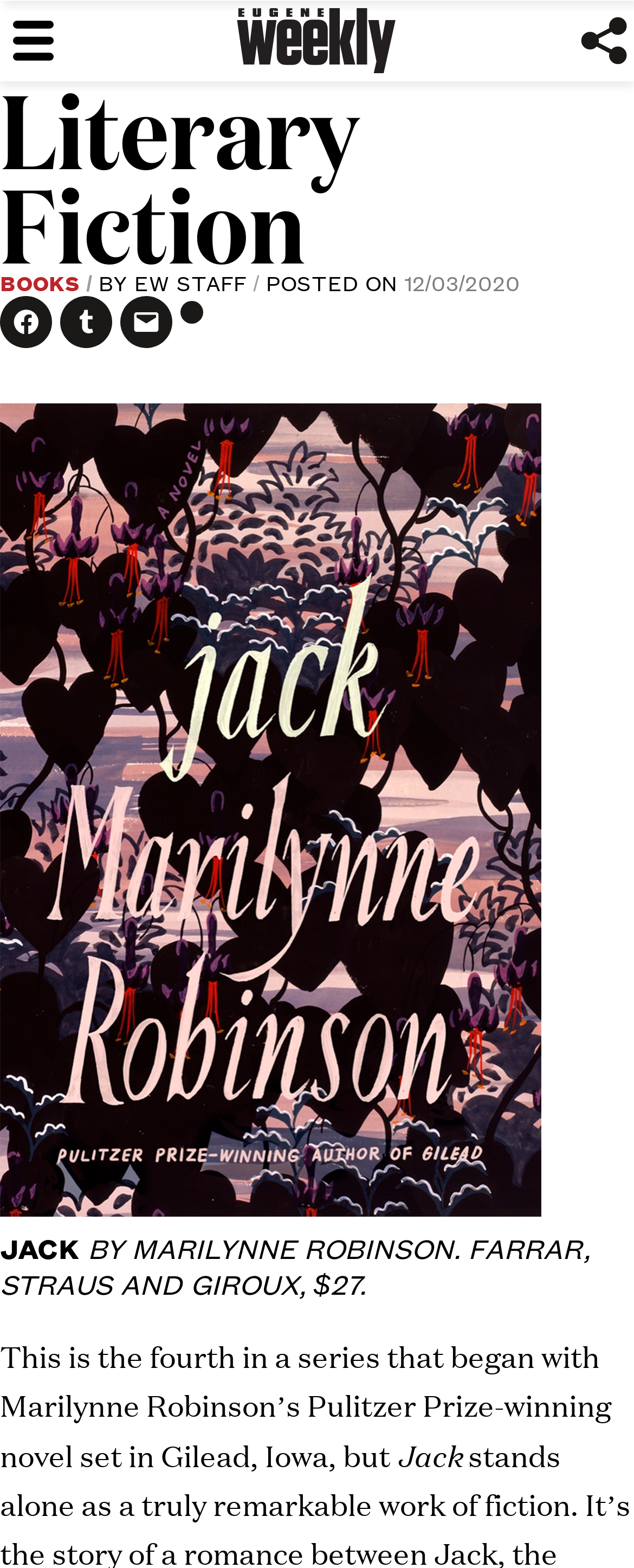Locate the bounding box coordinates of the area that needs to be clicked to fulfill the following instruction: "Click the MENU button". The coordinates should be in the format of four float numbers between 0 and 1, namely [left, top, right, bottom].

[0.0, 0.0, 0.227, 0.052]